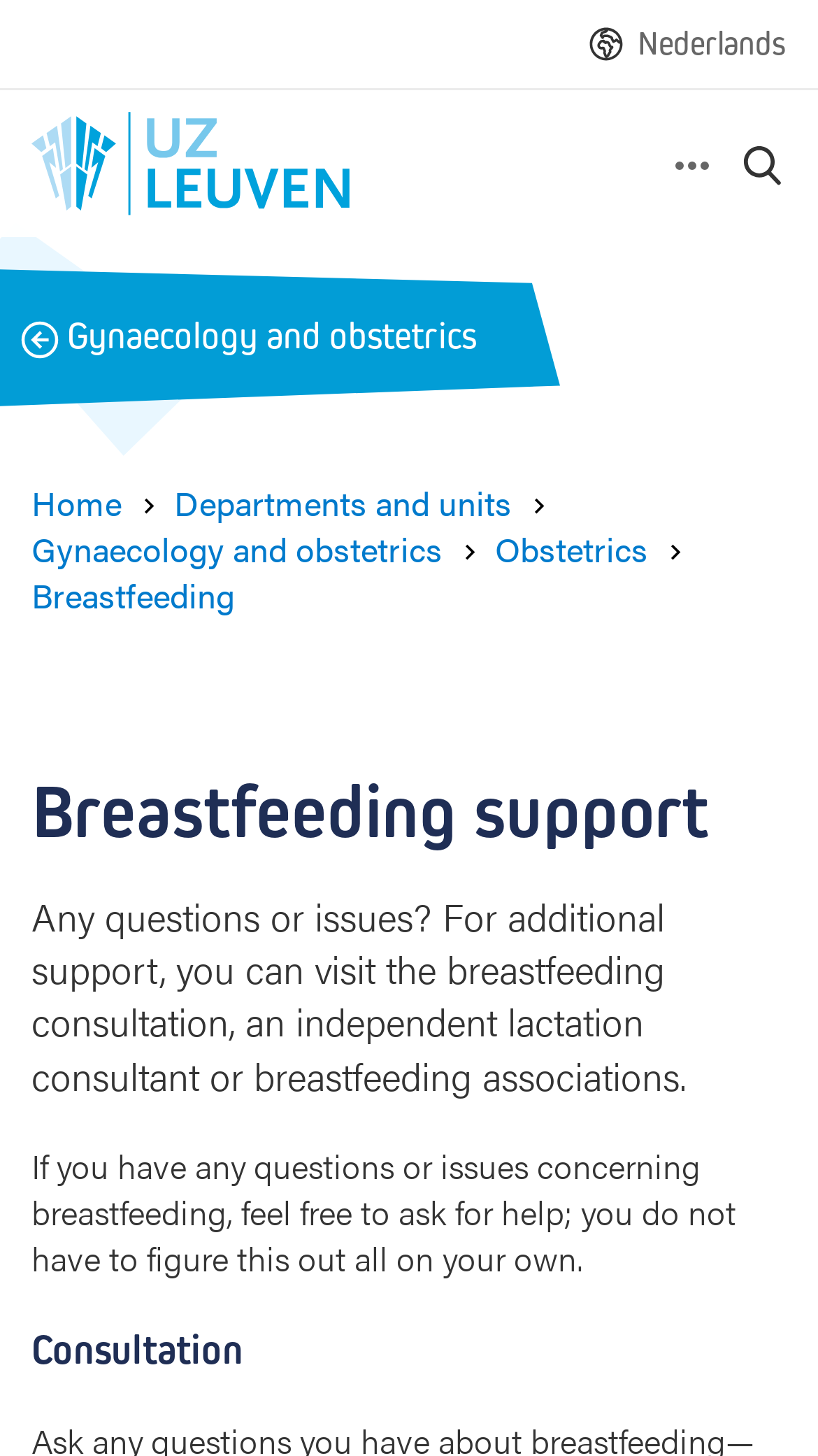Create a detailed summary of the webpage's content and design.

The webpage is about breastfeeding support, with a focus on providing resources and guidance for those with questions or issues. At the top of the page, there is a logo of UZ Leuven, accompanied by a navigation menu and a search bar. On the top right, there is a link to switch the language to Nederlands.

Below the navigation menu, there is a breadcrumb trail that shows the path from the home page to the current page, which is "Breastfeeding support" under "Gynaecology and obstetrics" and "Obstetrics". 

The main content of the page is divided into sections. The first section has a heading "Breastfeeding support" and a paragraph of text that provides an overview of the support available, including visiting a breastfeeding consultation, an independent lactation consultant, or breastfeeding associations.

Below this section, there is another section with a heading "Consultation" and a paragraph of text that encourages users to ask for help with breastfeeding issues. 

Throughout the page, there are several images, including a logo and icons, but no prominent images that dominate the page. The layout is clean, with clear headings and concise text, making it easy to navigate and find the necessary information.